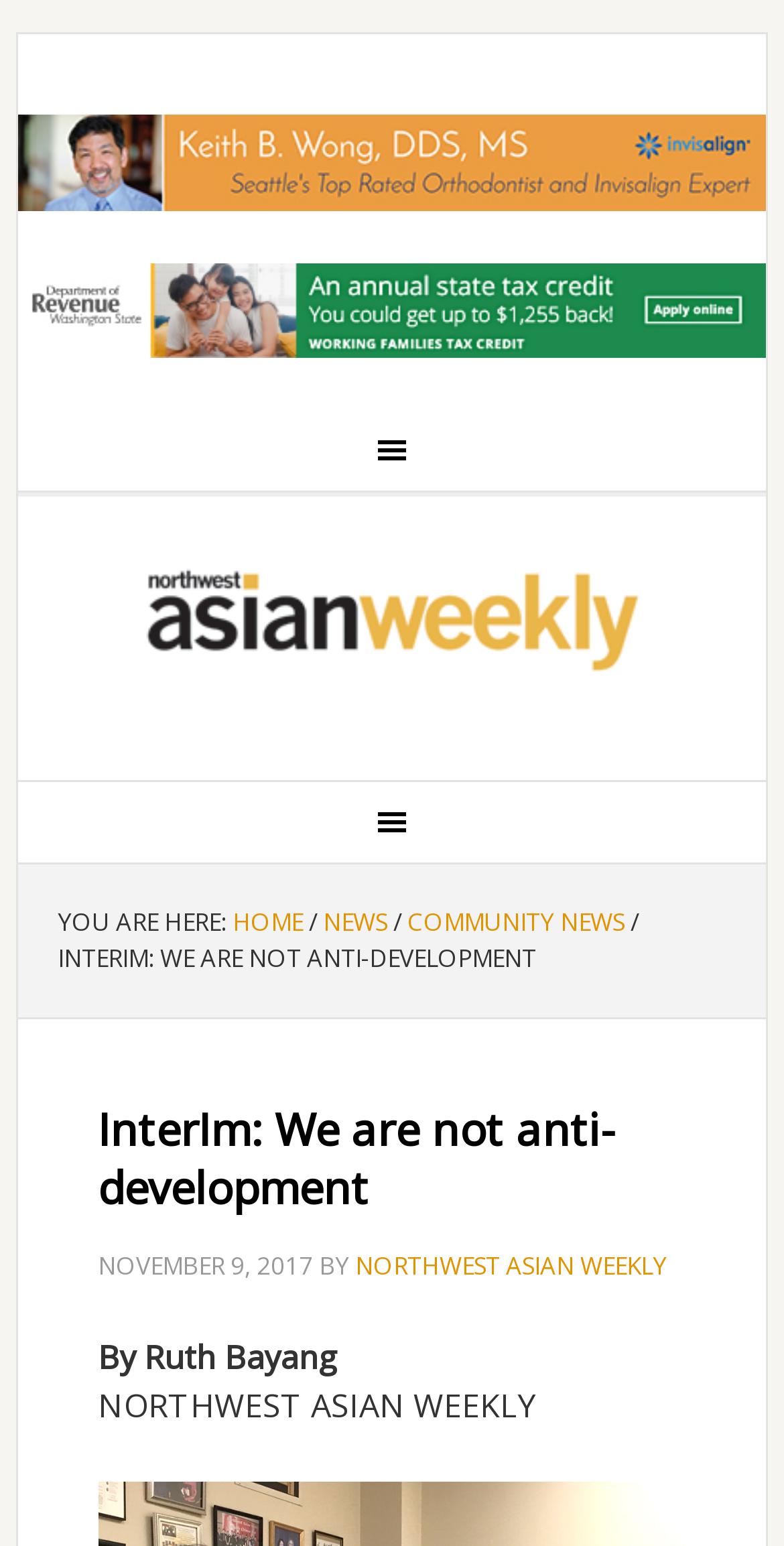Using details from the image, please answer the following question comprehensively:
What is the name of the publication?

I found the name of the publication by looking at the link 'NORTHWEST ASIAN WEEKLY' which is located at the top of the webpage, and it is also mentioned as the publication of the article.